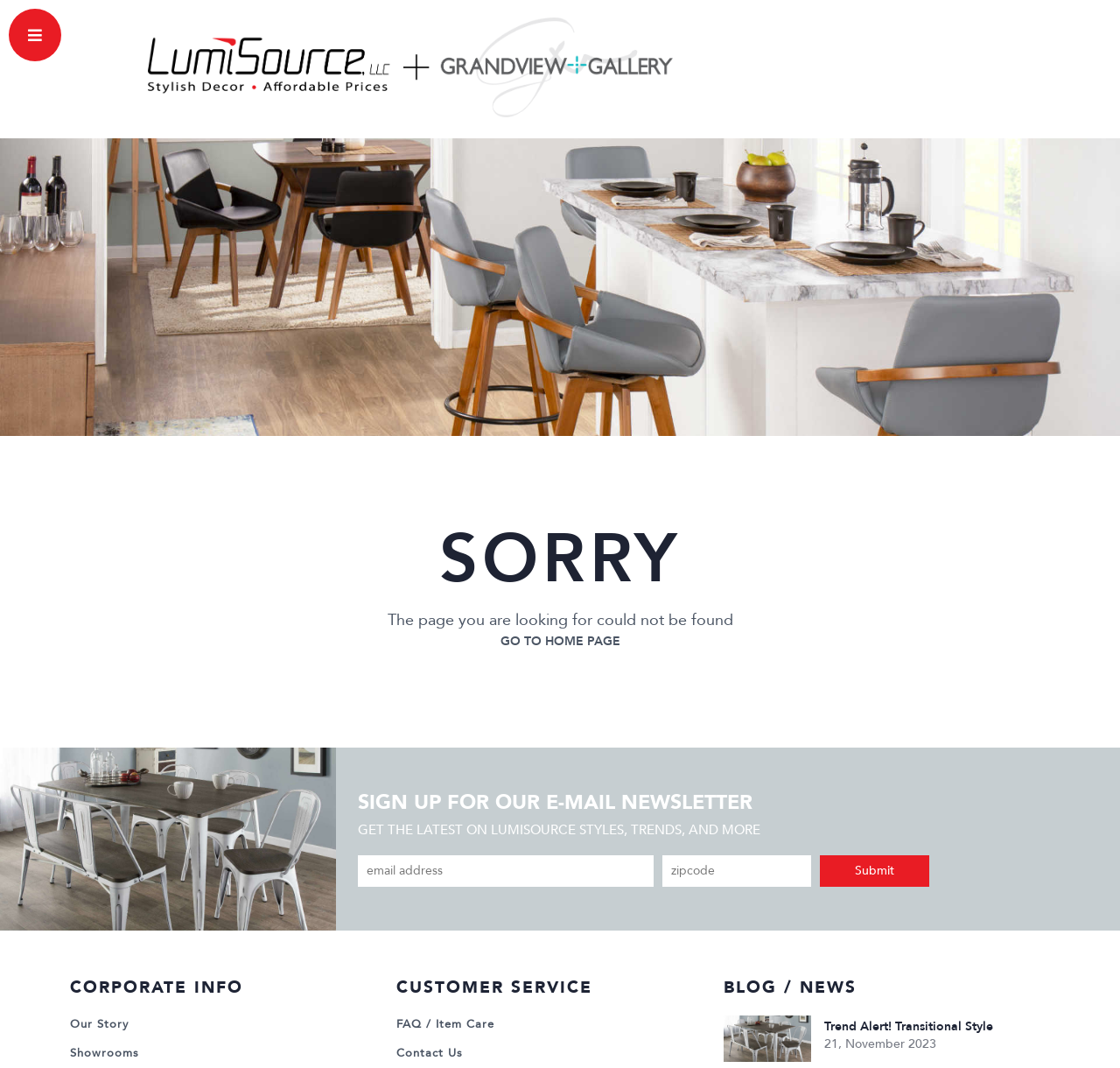What is the purpose of the textboxes?
Refer to the image and offer an in-depth and detailed answer to the question.

The two textboxes are labeled 'email address' and 'zipcode', and they are likely used to collect user information for signing up for the e-mail newsletter, as indicated by the heading 'SIGN UP FOR OUR E-MAIL NEWSLETTER'.